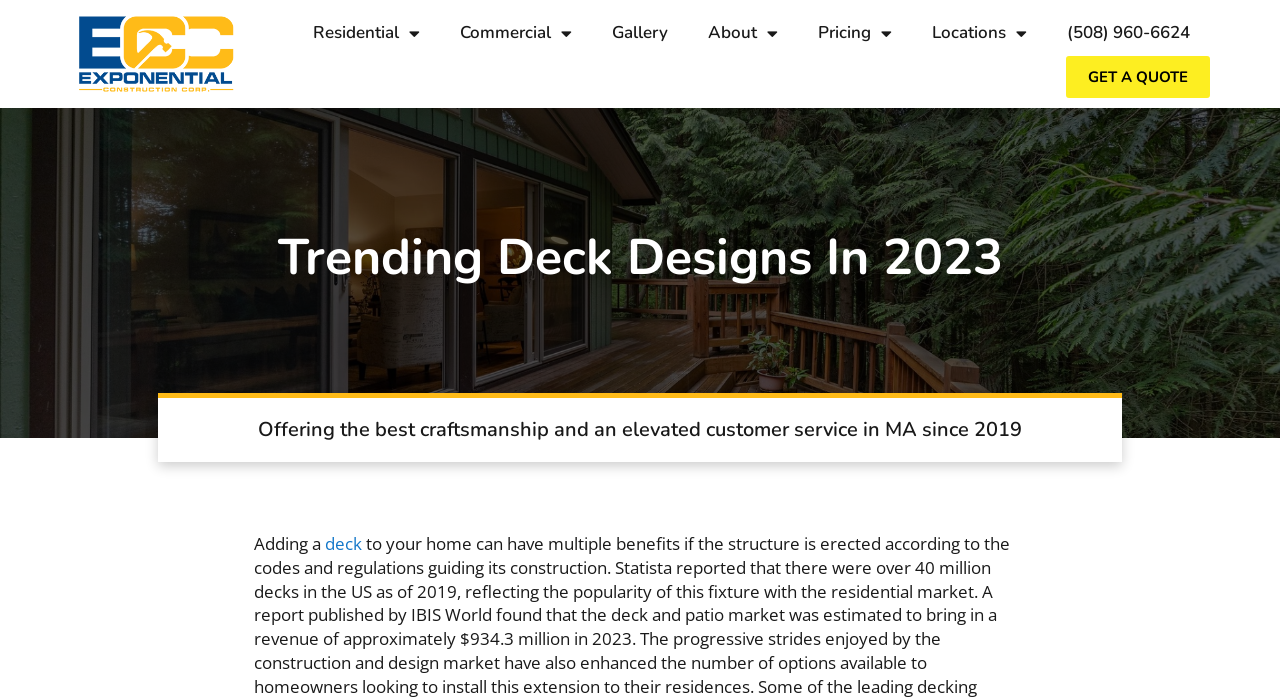What year did the company start operating in MA?
Can you provide a detailed and comprehensive answer to the question?

I found this information in the StaticText element 'Offering the best craftsmanship and an elevated customer service in MA since 2019', which mentions the year 2019 as the starting point of the company's operations in MA.